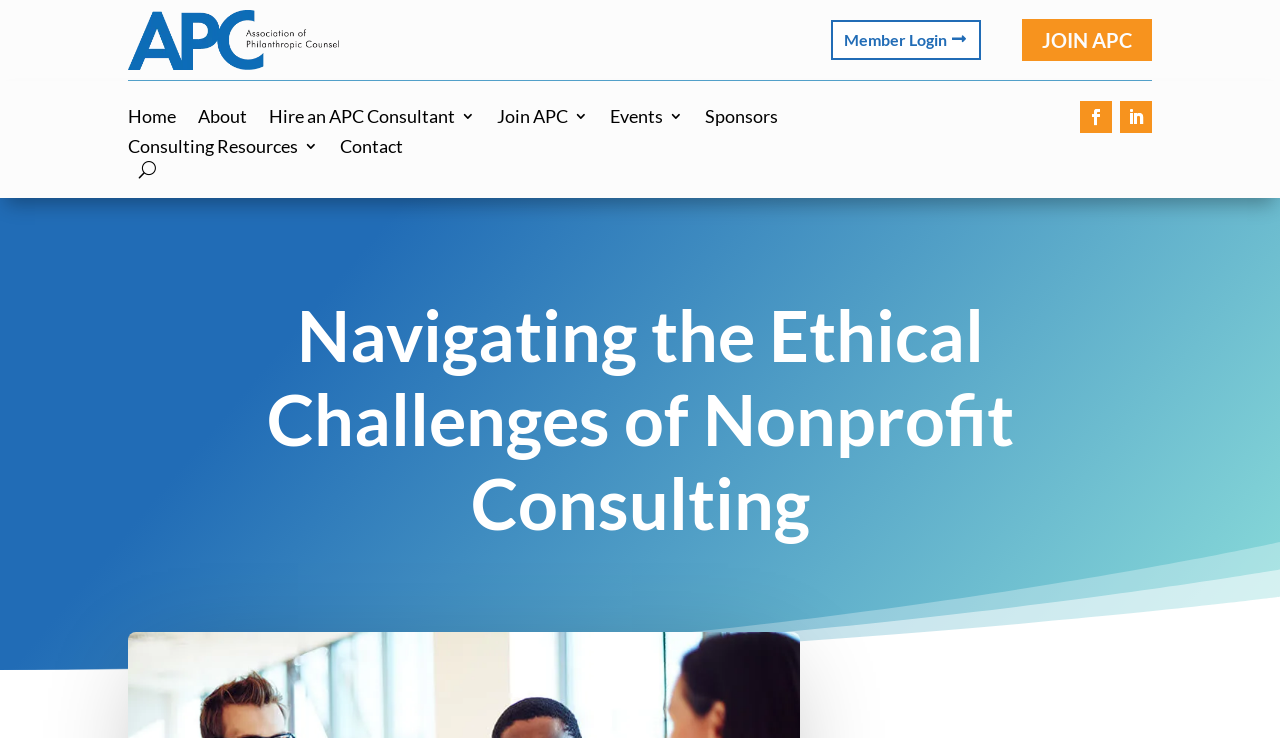Reply to the question with a single word or phrase:
How many images are there on the page?

1